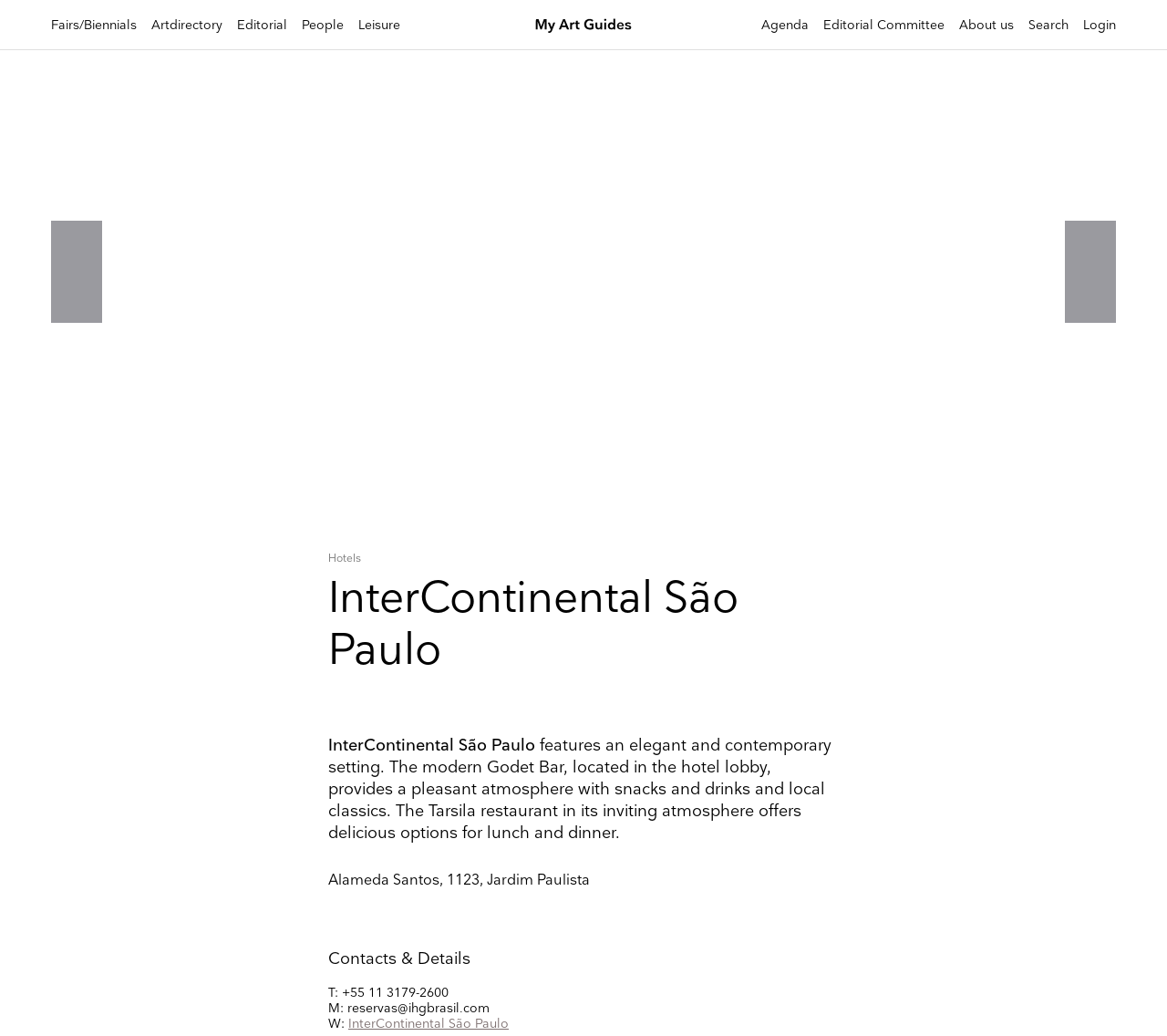Please extract and provide the main headline of the webpage.

InterContinental São Paulo